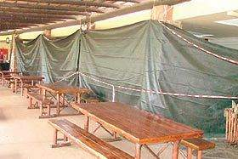Answer this question in one word or a short phrase: Why did Nature's Group go into liquidation?

Poor service levels